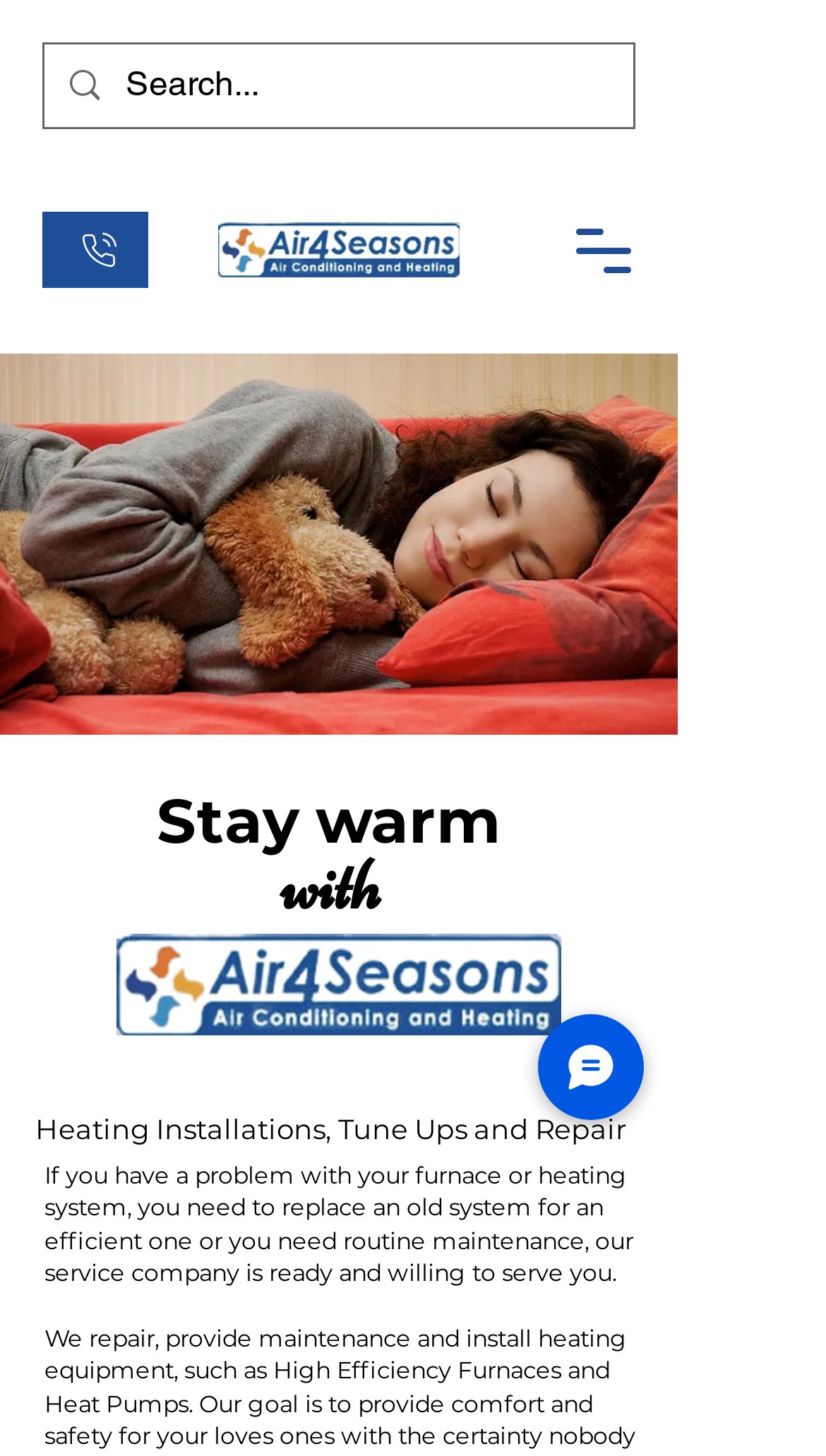What is the purpose of the service company?
Using the image as a reference, give a one-word or short phrase answer.

Heating Installations, Tune Ups and Repair